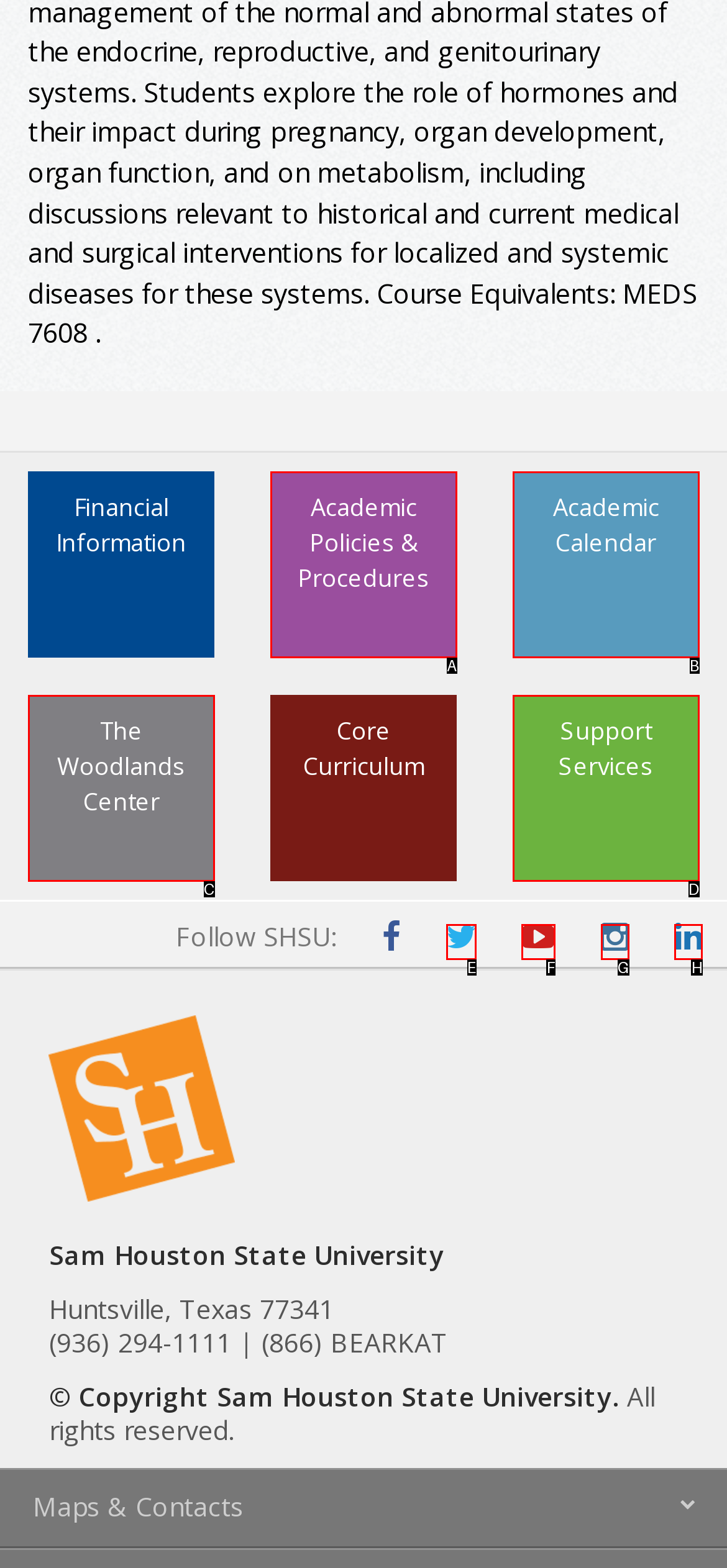Tell me which one HTML element best matches the description: Academic Policies & Procedures Answer with the option's letter from the given choices directly.

A